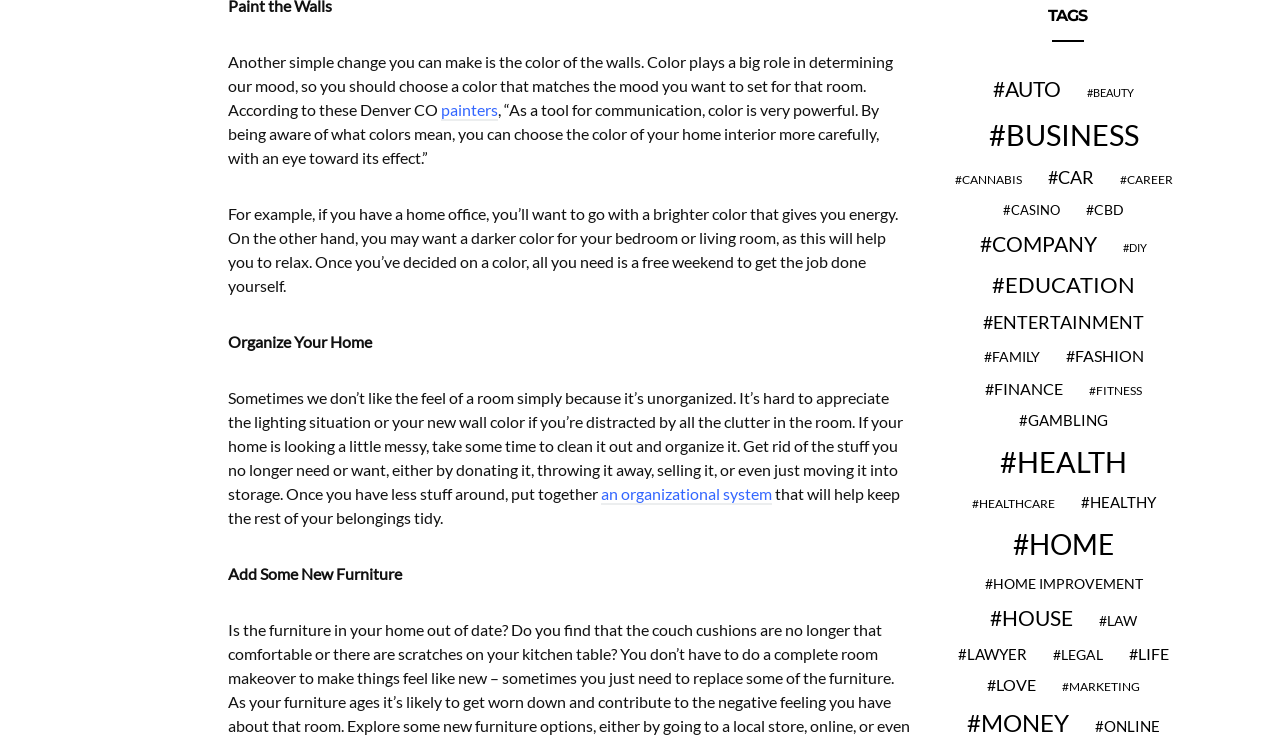Bounding box coordinates are specified in the format (top-left x, top-left y, bottom-right x, bottom-right y). All values are floating point numbers bounded between 0 and 1. Please provide the bounding box coordinate of the region this sentence describes: an organizational system

[0.469, 0.659, 0.603, 0.687]